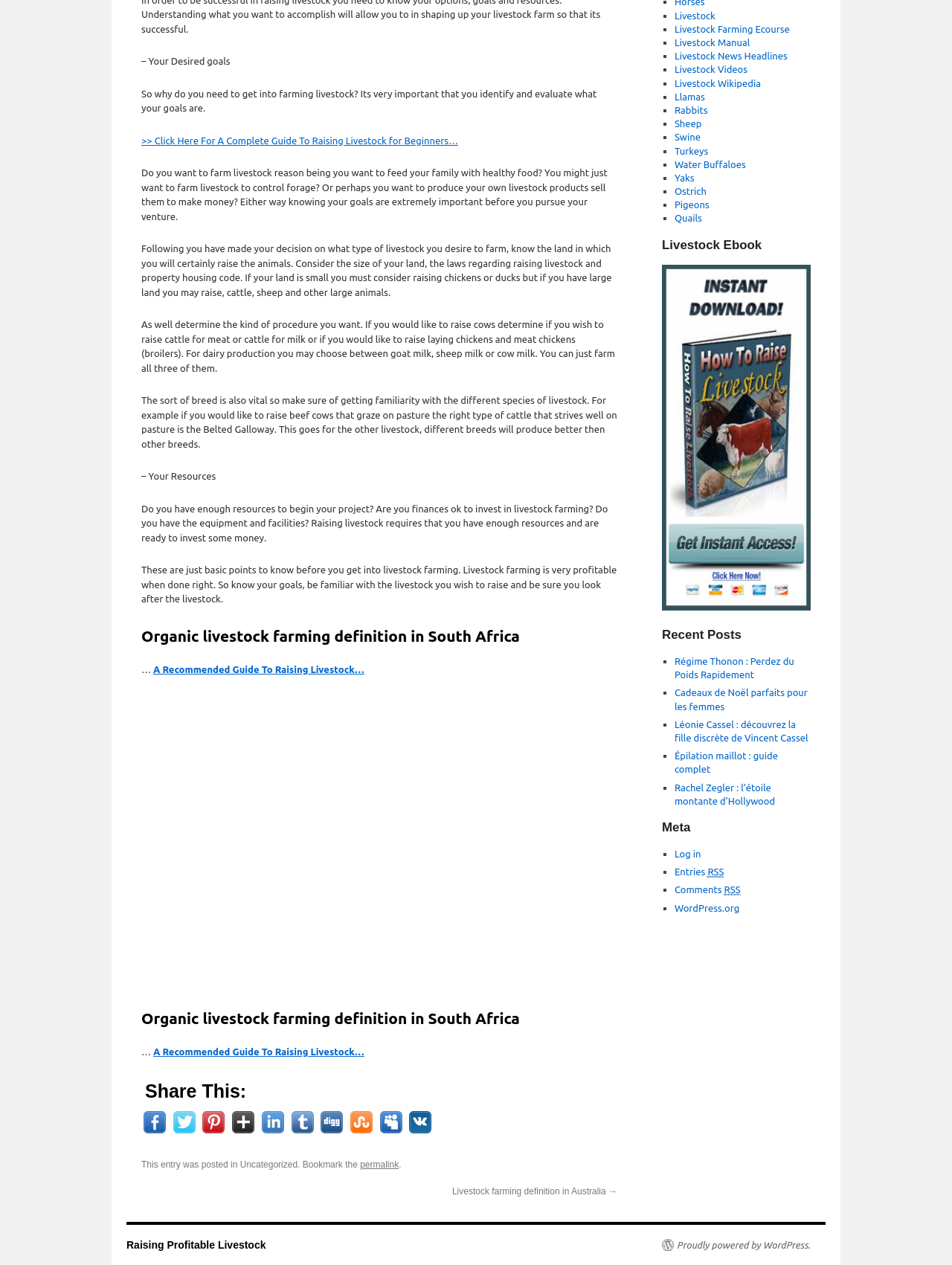Find the bounding box of the web element that fits this description: "Raising Profitable Livestock".

[0.133, 0.98, 0.279, 0.989]